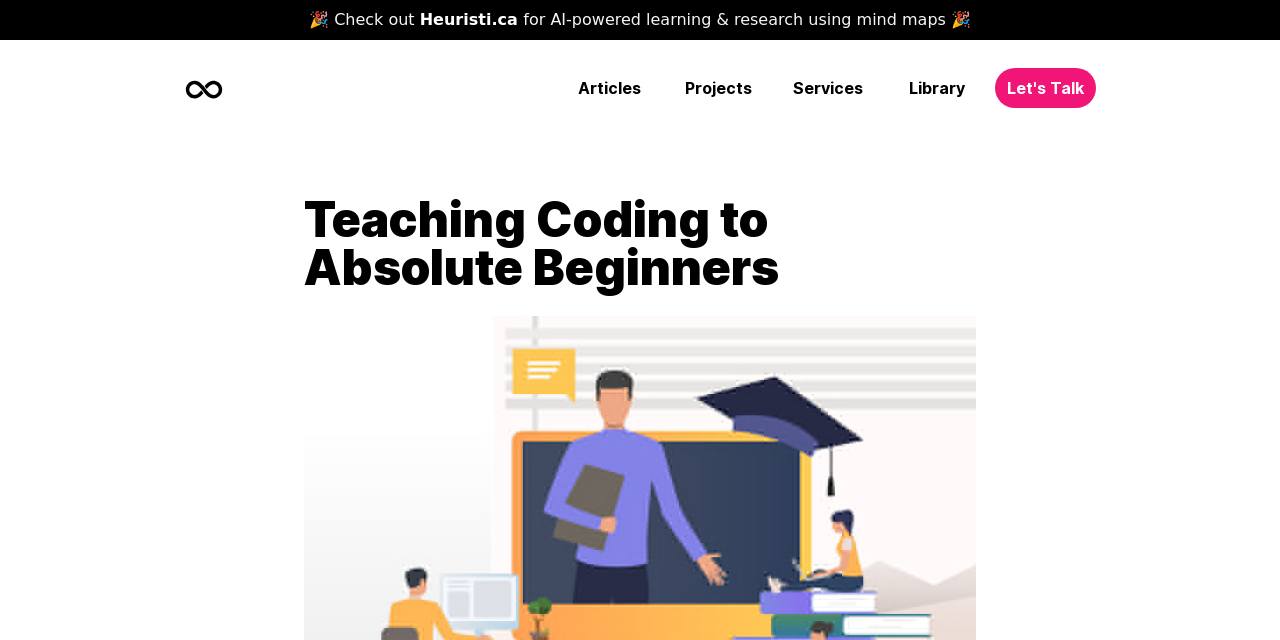Provide your answer to the question using just one word or phrase: What is the symbol on the party blower image?

🎉